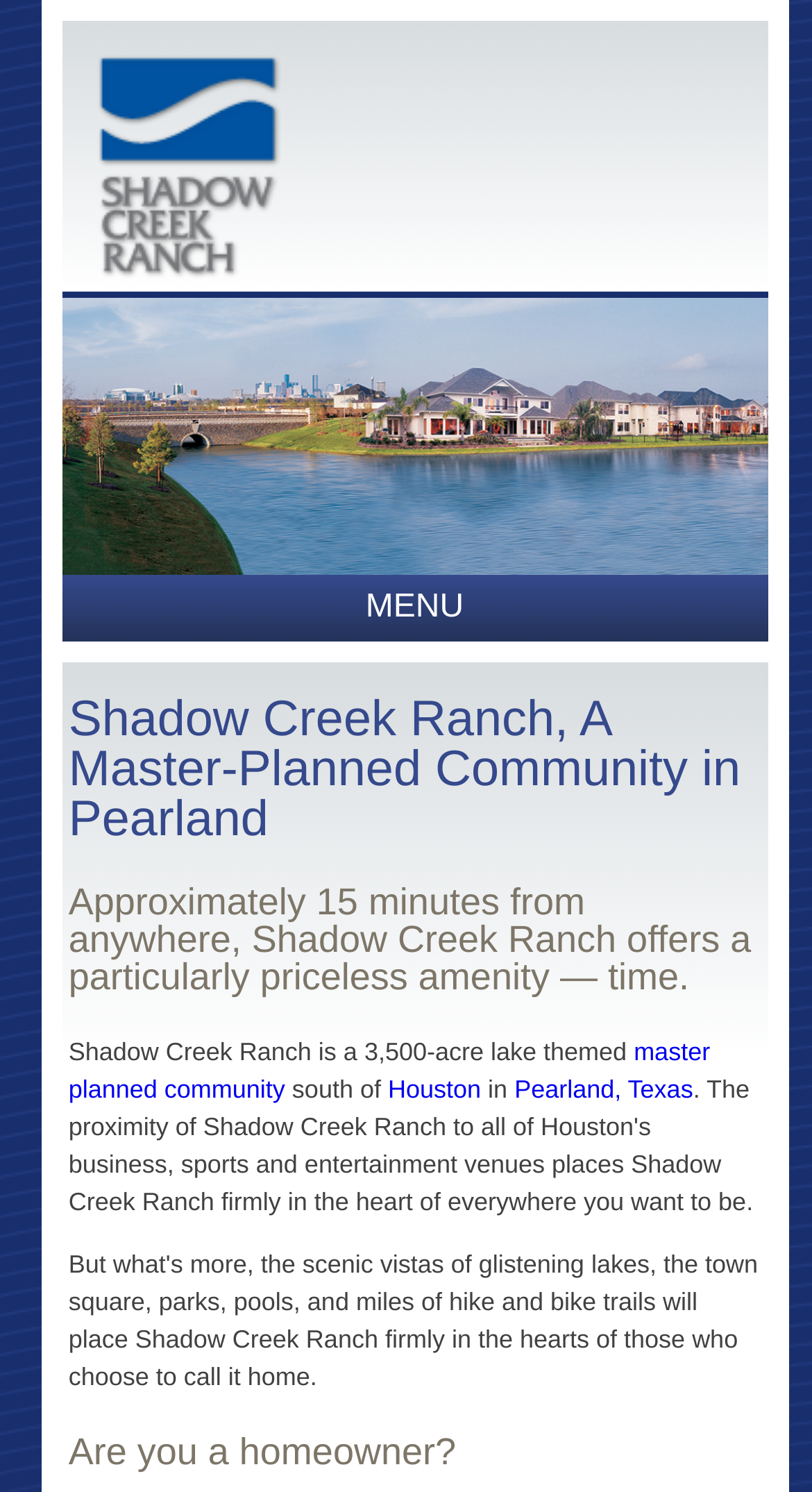Determine the bounding box coordinates of the clickable region to carry out the instruction: "Learn about Education".

[0.196, 0.539, 0.401, 0.563]